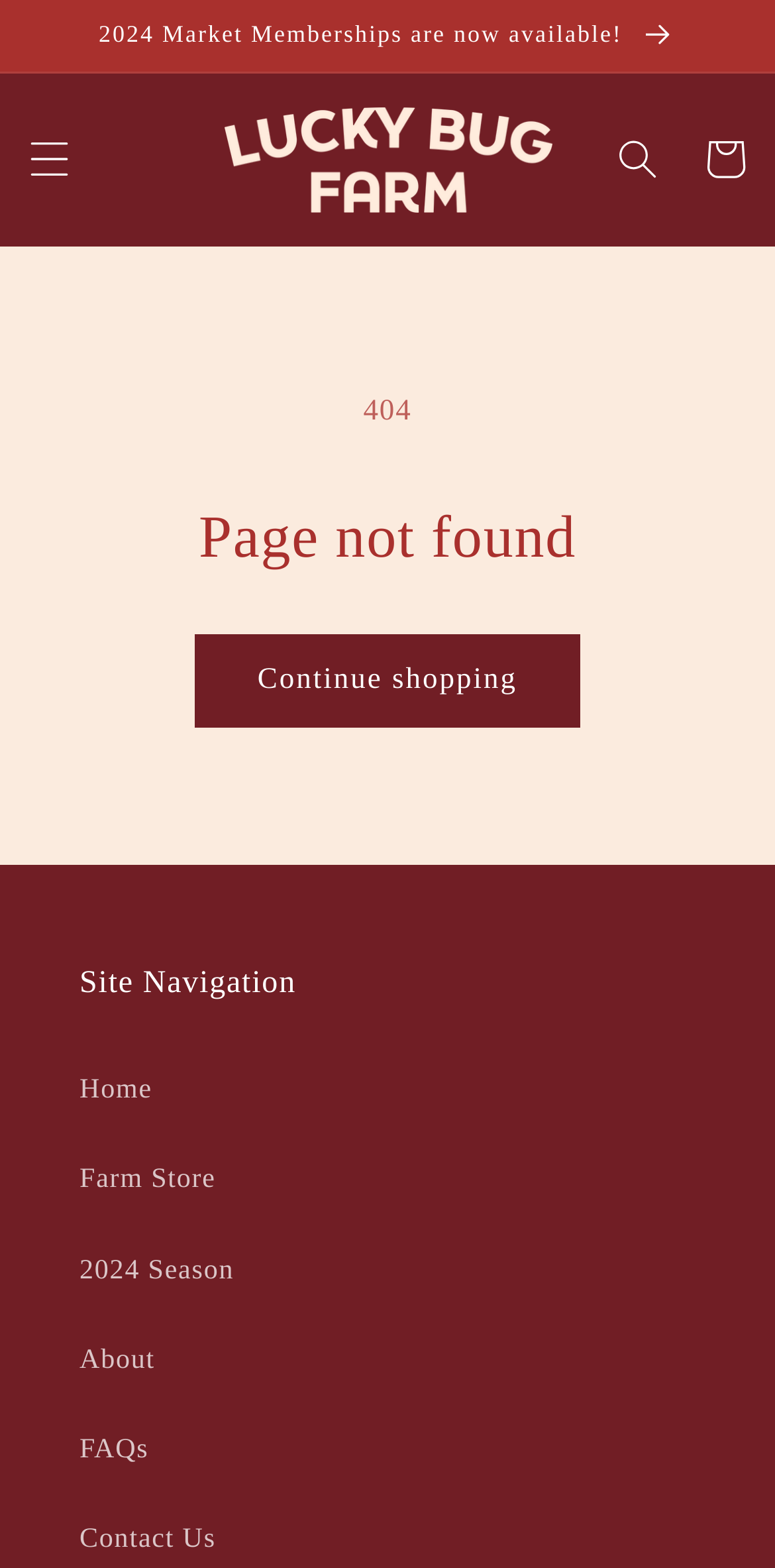Please determine the bounding box of the UI element that matches this description: Farm Store. The coordinates should be given as (top-left x, top-left y, bottom-right x, bottom-right y), with all values between 0 and 1.

[0.103, 0.724, 0.897, 0.782]